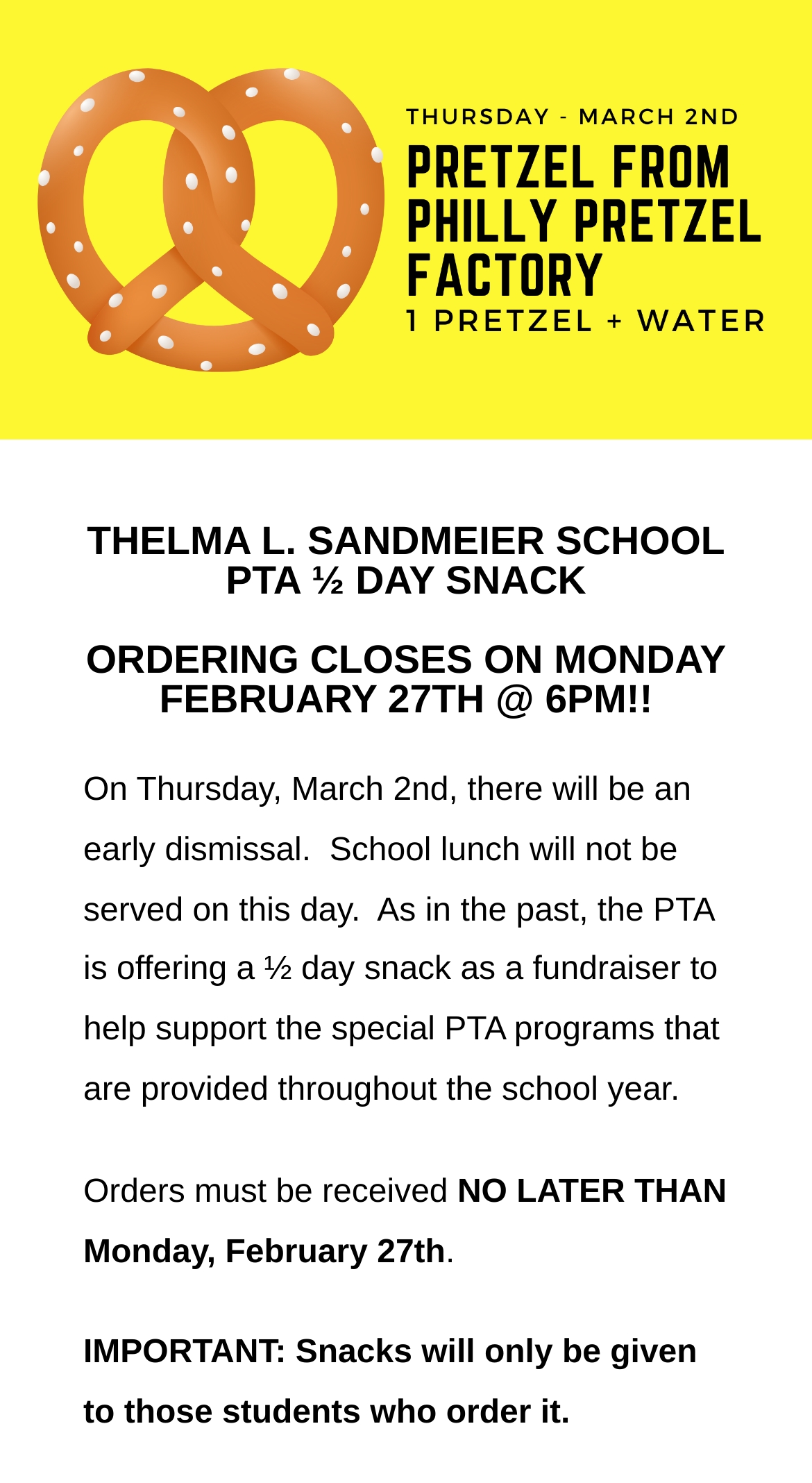What is the date of early dismissal?
Answer with a single word or short phrase according to what you see in the image.

Thursday, March 2nd